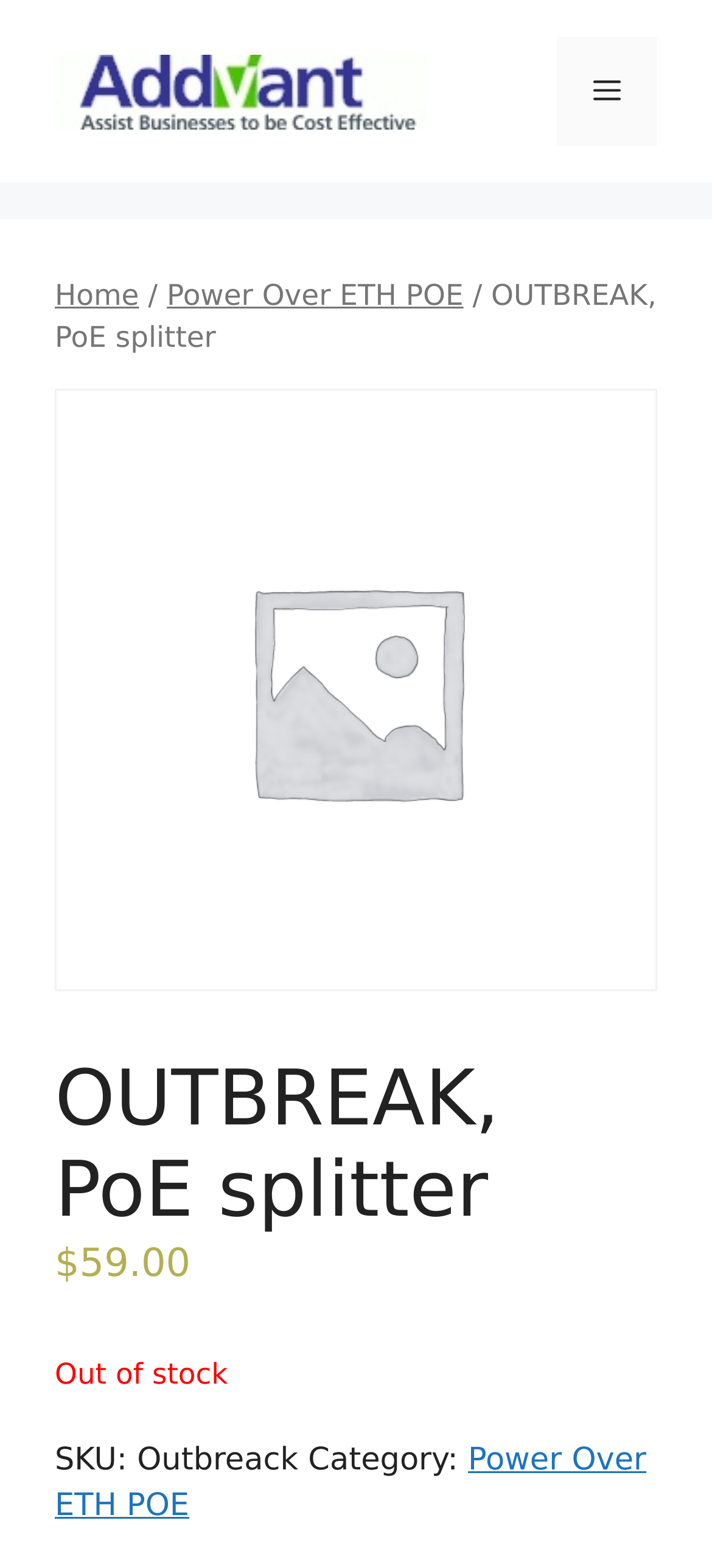Identify the coordinates of the bounding box for the element described below: "Power Over ETH POE". Return the coordinates as four float numbers between 0 and 1: [left, top, right, bottom].

[0.077, 0.92, 0.908, 0.973]